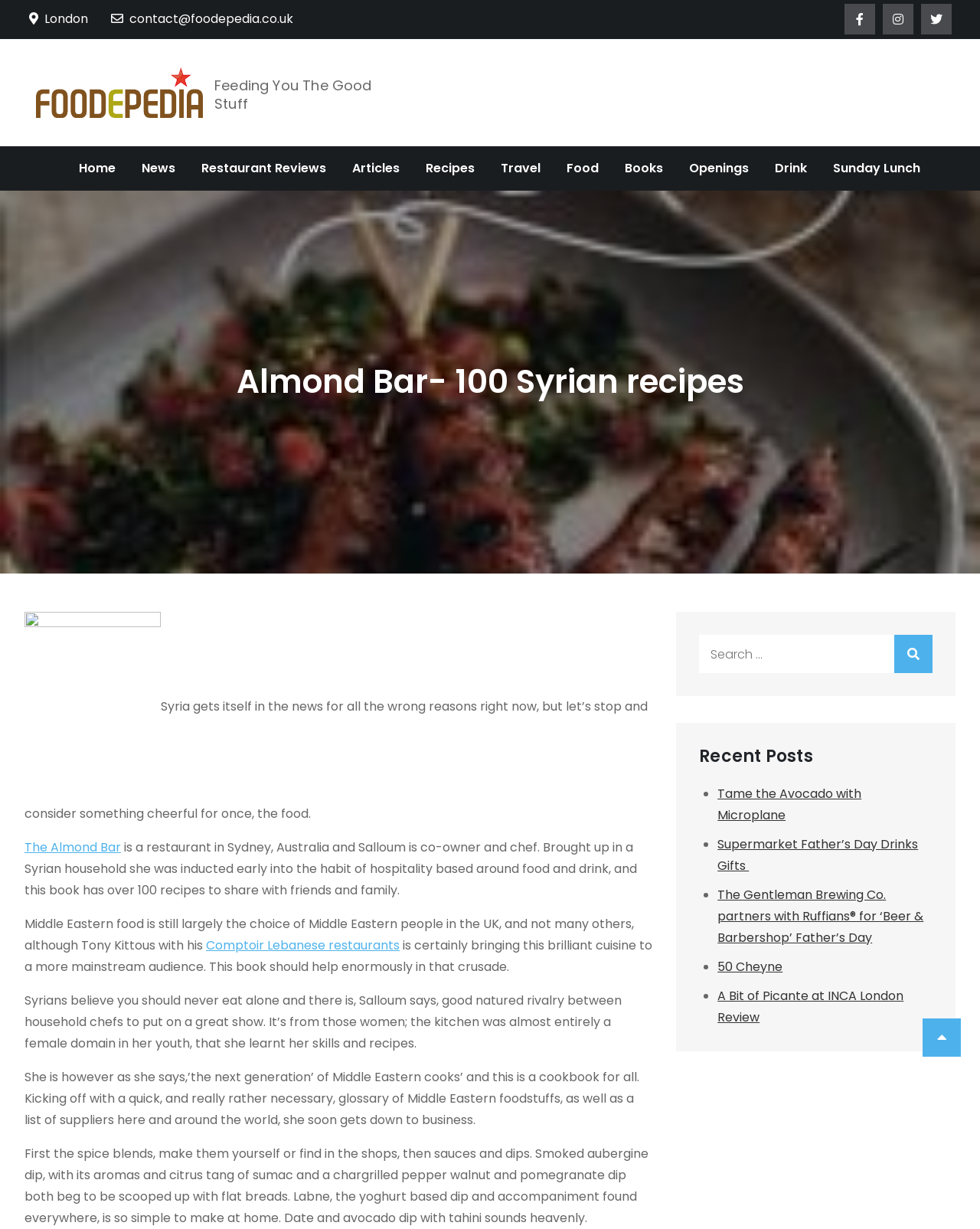What is the name of the restaurant mentioned?
Based on the image, answer the question with as much detail as possible.

I found the answer by looking at the heading 'Almond Bar- 100 Syrian recipes' and then reading the text that follows, which mentions 'The Almond Bar' as a restaurant in Sydney, Australia.